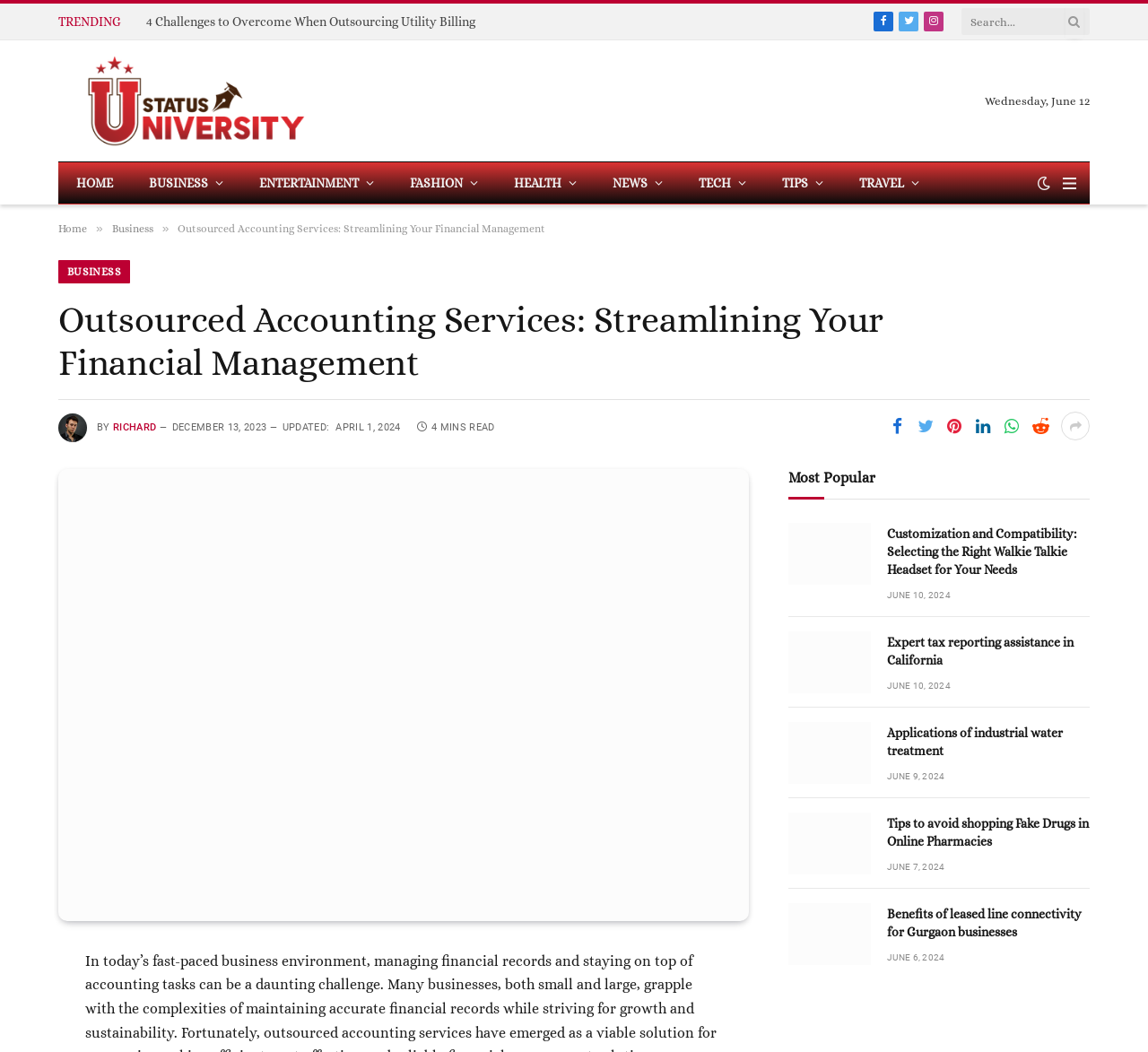Based on the element description: "Applications of industrial water treatment", identify the UI element and provide its bounding box coordinates. Use four float numbers between 0 and 1, [left, top, right, bottom].

[0.773, 0.688, 0.949, 0.722]